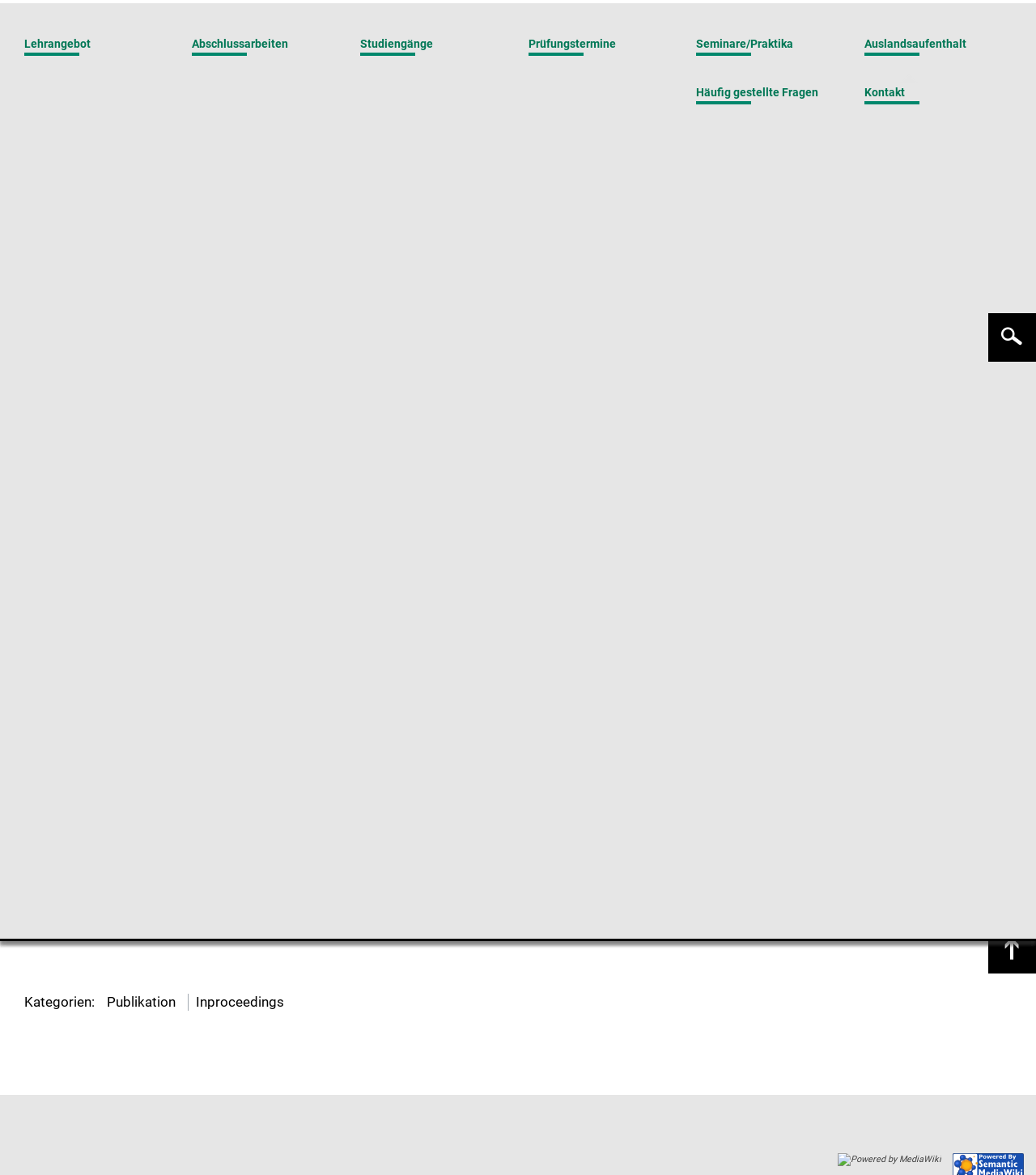Determine the bounding box coordinates for the area that should be clicked to carry out the following instruction: "view inproceedings".

[0.023, 0.217, 0.977, 0.24]